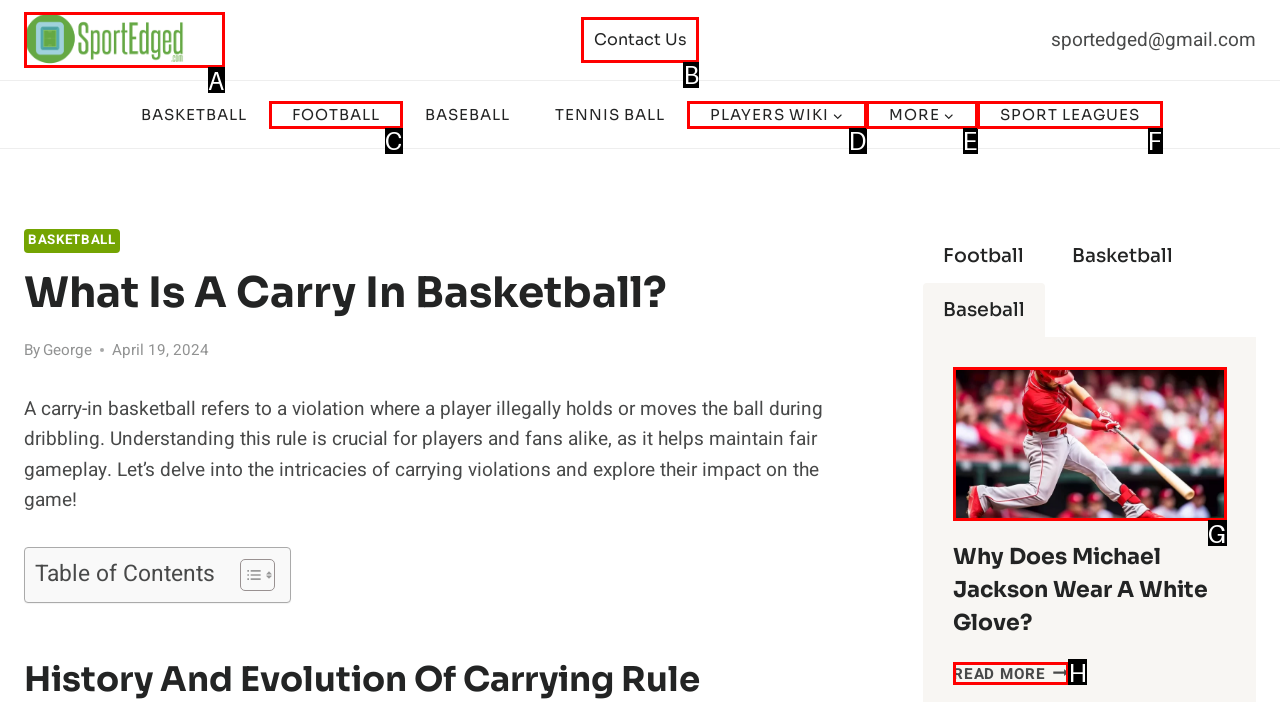For the task: Read the article about Michael Jackson's white glove, tell me the letter of the option you should click. Answer with the letter alone.

G